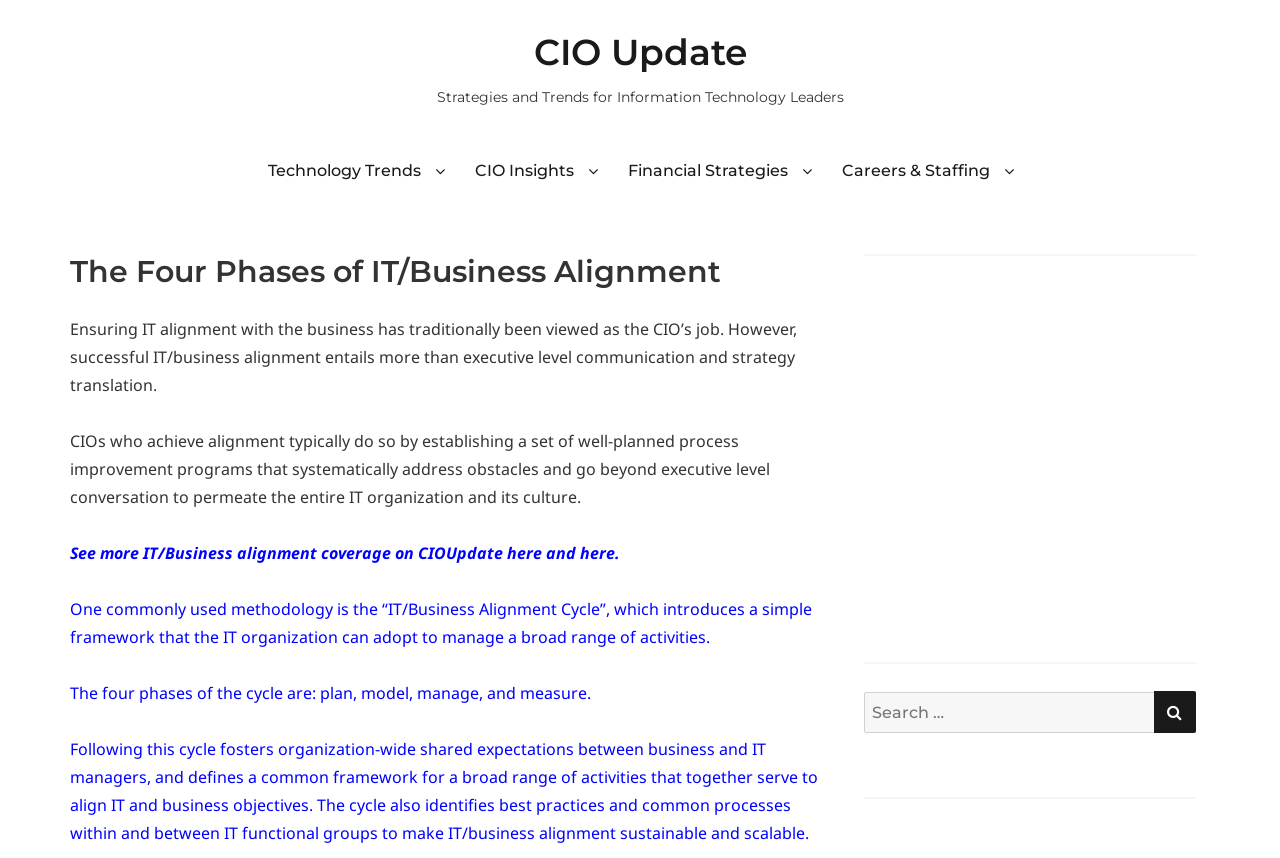Extract the top-level heading from the webpage and provide its text.

The Four Phases of IT/Business Alignment